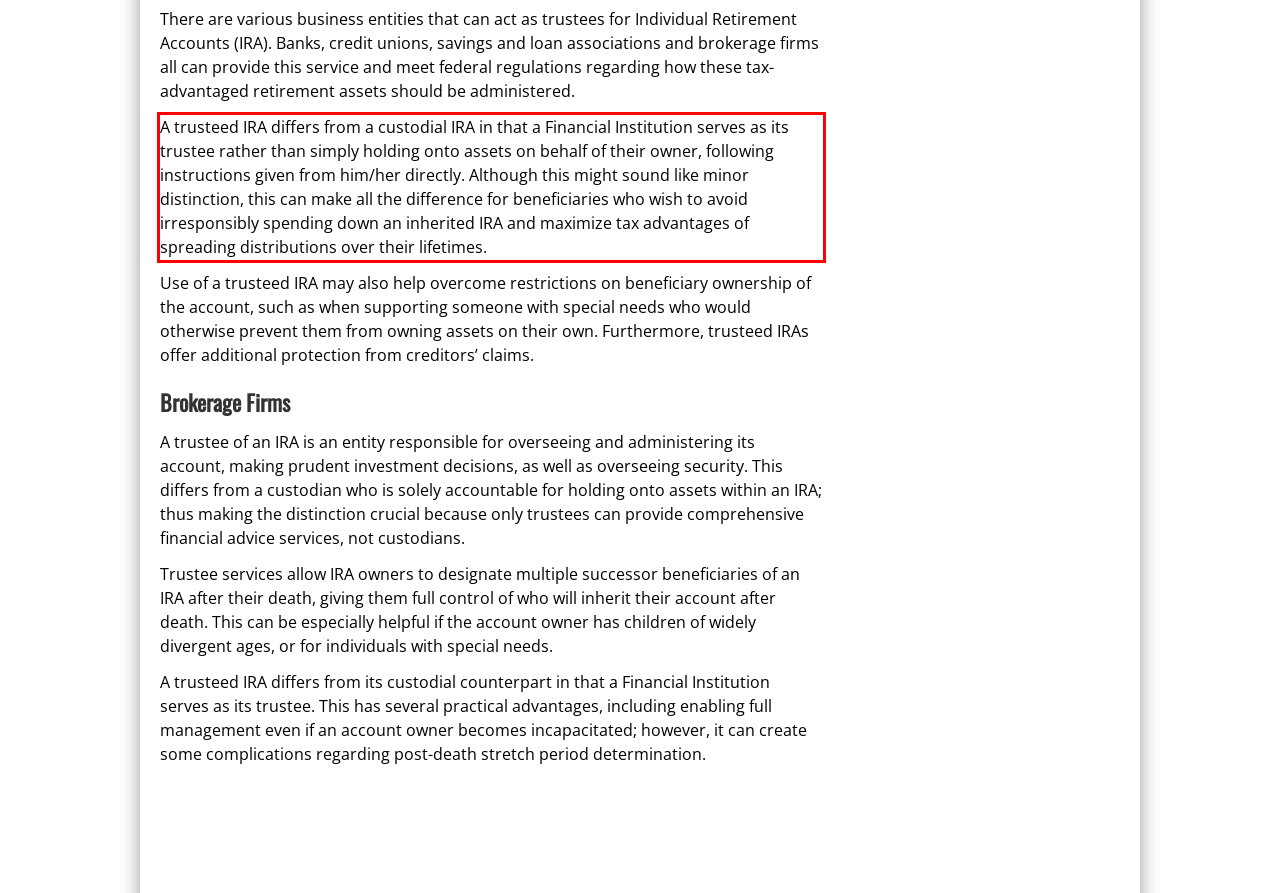Please analyze the provided webpage screenshot and perform OCR to extract the text content from the red rectangle bounding box.

A trusteed IRA differs from a custodial IRA in that a Financial Institution serves as its trustee rather than simply holding onto assets on behalf of their owner, following instructions given from him/her directly. Although this might sound like minor distinction, this can make all the difference for beneficiaries who wish to avoid irresponsibly spending down an inherited IRA and maximize tax advantages of spreading distributions over their lifetimes.